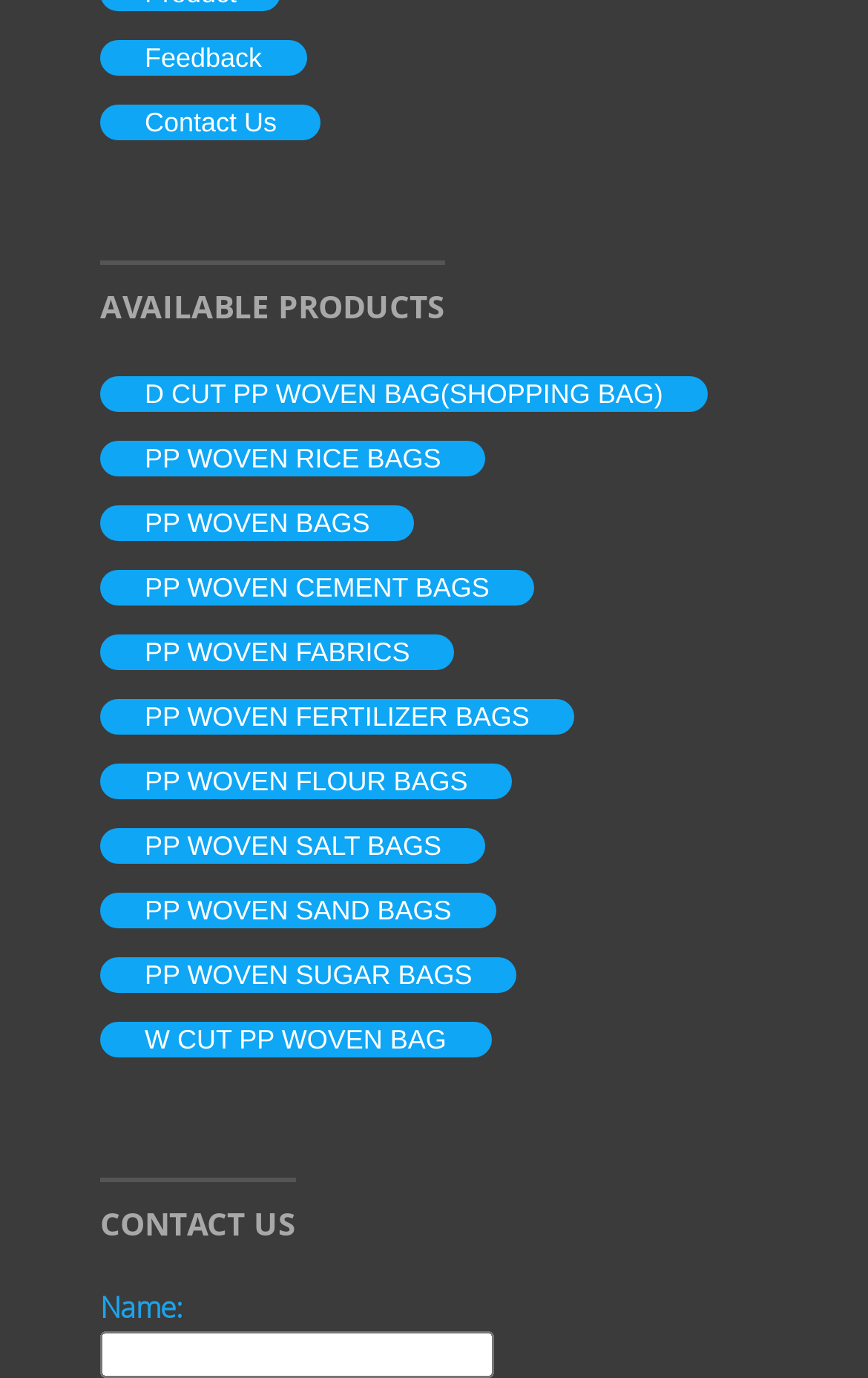Provide a single word or phrase answer to the question: 
What is the purpose of the 'CONTACT US' section?

To provide contact information